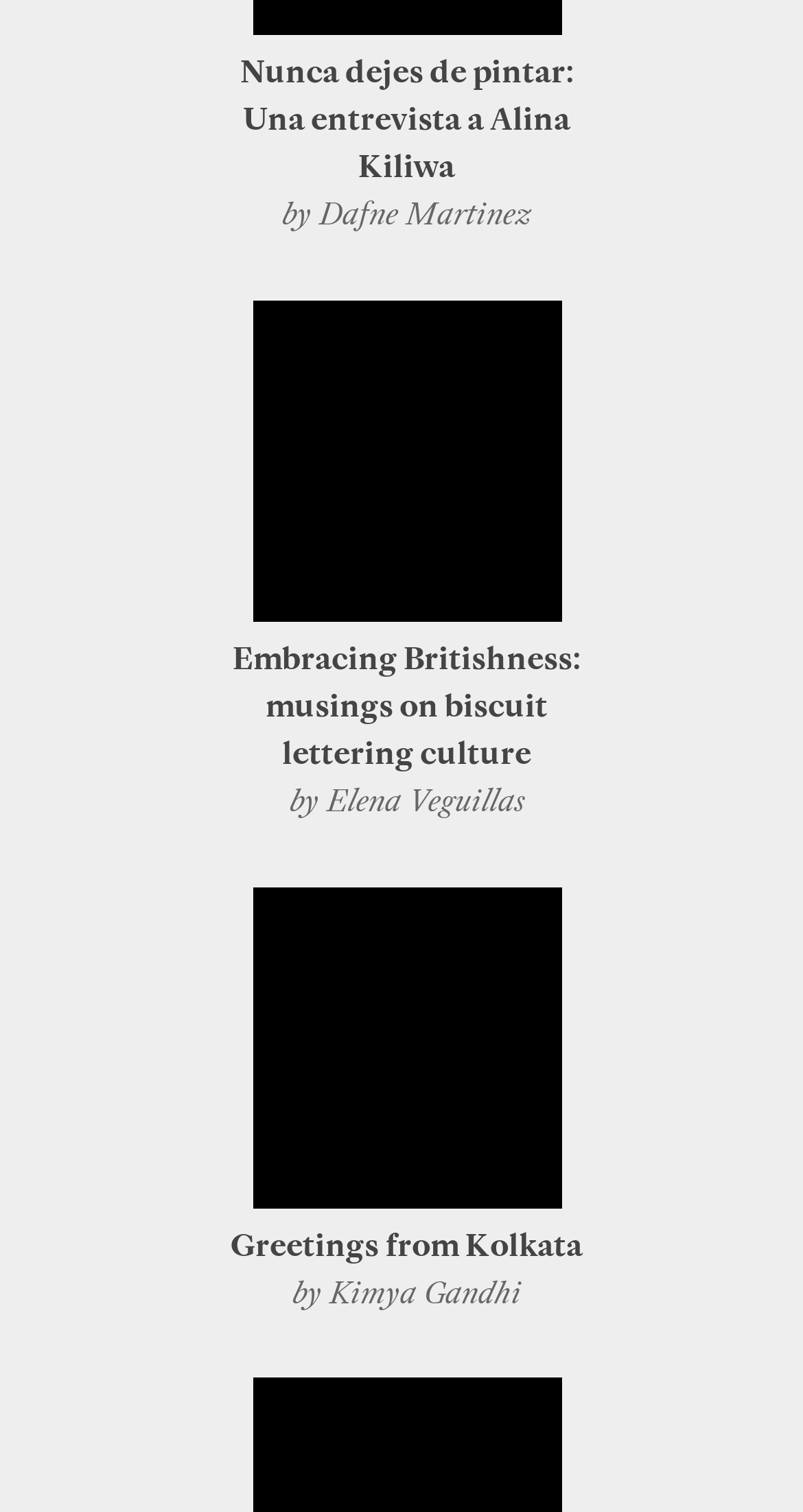Predict the bounding box coordinates of the UI element that matches this description: "parent_node: Greetings from Kolkata title="08:30"". The coordinates should be in the format [left, top, right, bottom] with each value between 0 and 1.

[0.314, 0.777, 0.699, 0.804]